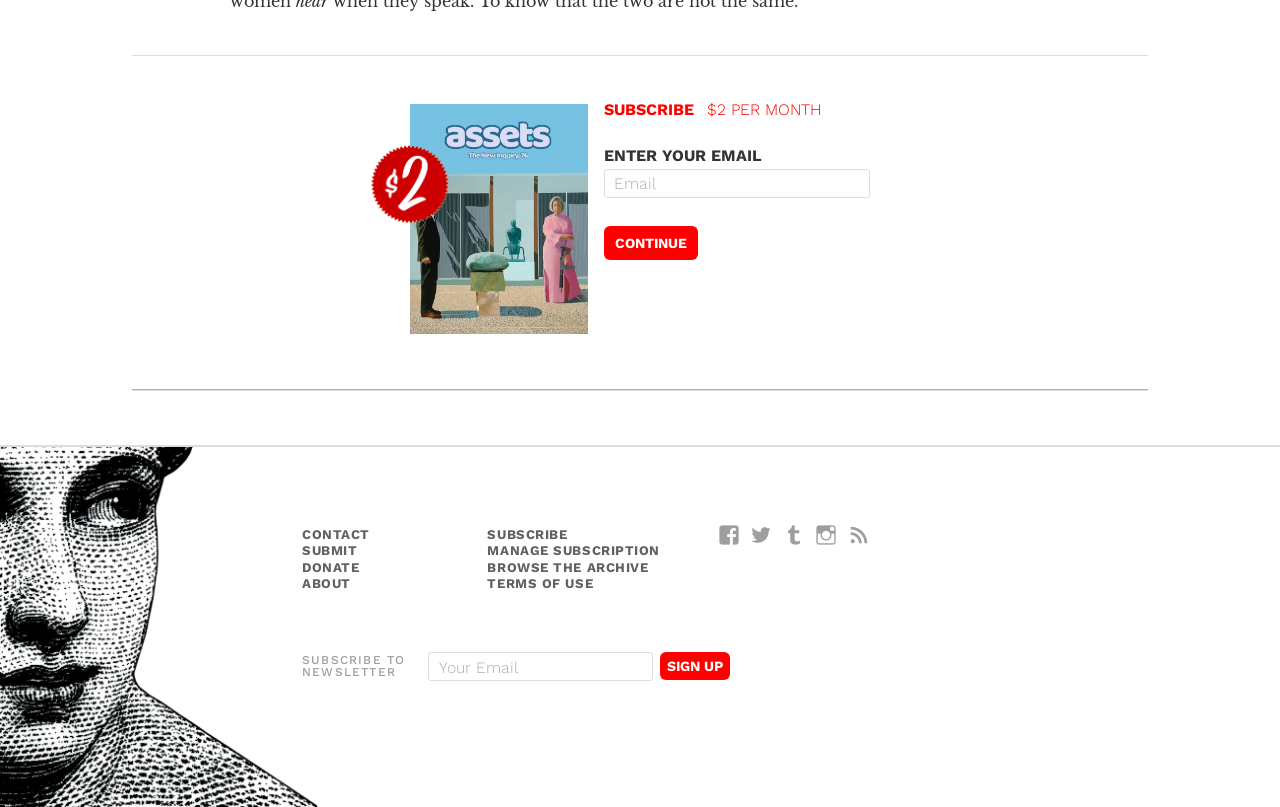Determine the bounding box for the UI element described here: "Terms Of Use".

[0.381, 0.714, 0.463, 0.732]